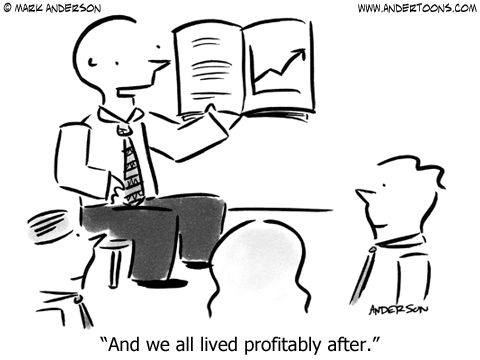Answer with a single word or phrase: 
What is the humorous twist in the caption?

Unrealistic optimism